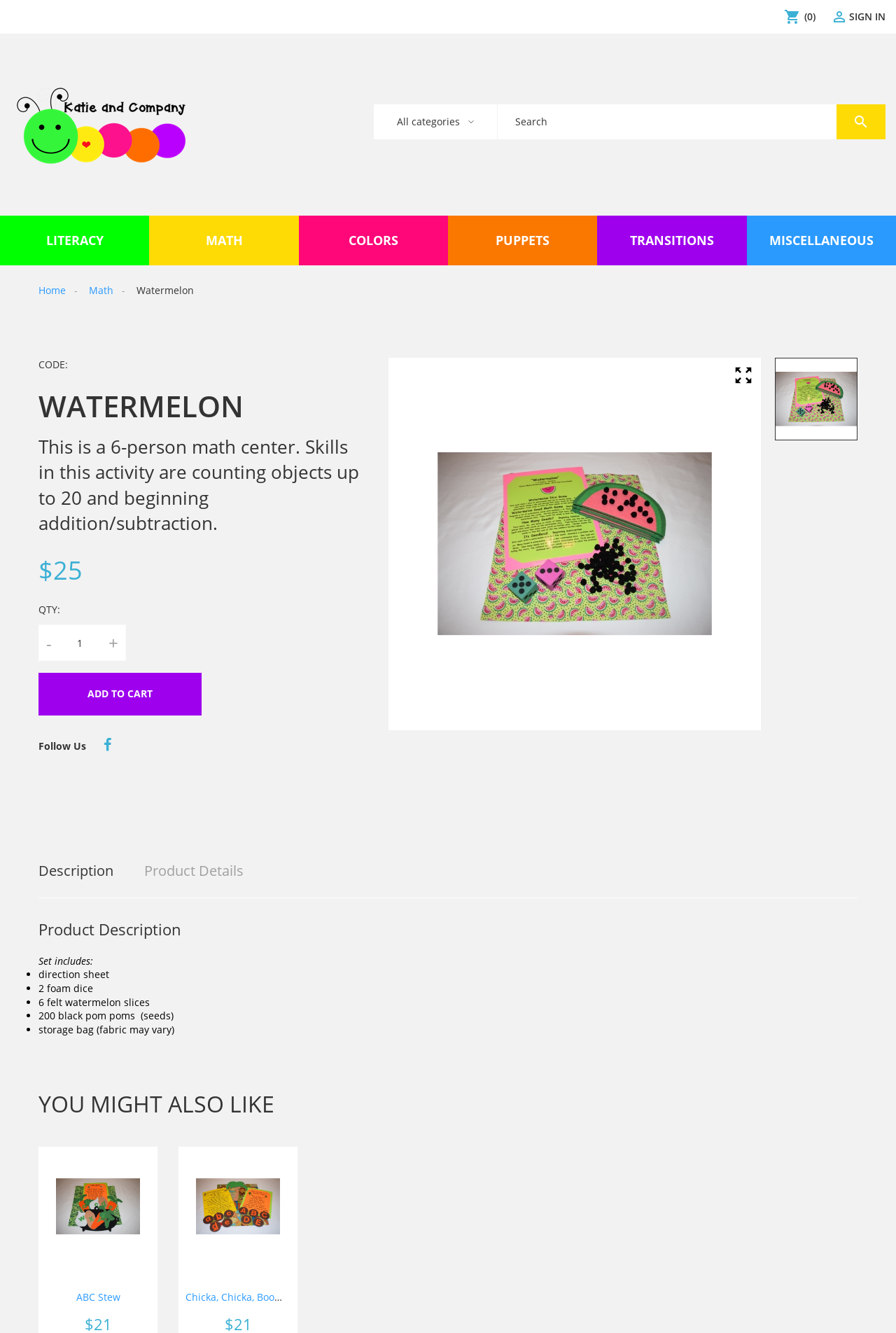Please specify the coordinates of the bounding box for the element that should be clicked to carry out this instruction: "Add to cart". The coordinates must be four float numbers between 0 and 1, formatted as [left, top, right, bottom].

[0.043, 0.505, 0.225, 0.537]